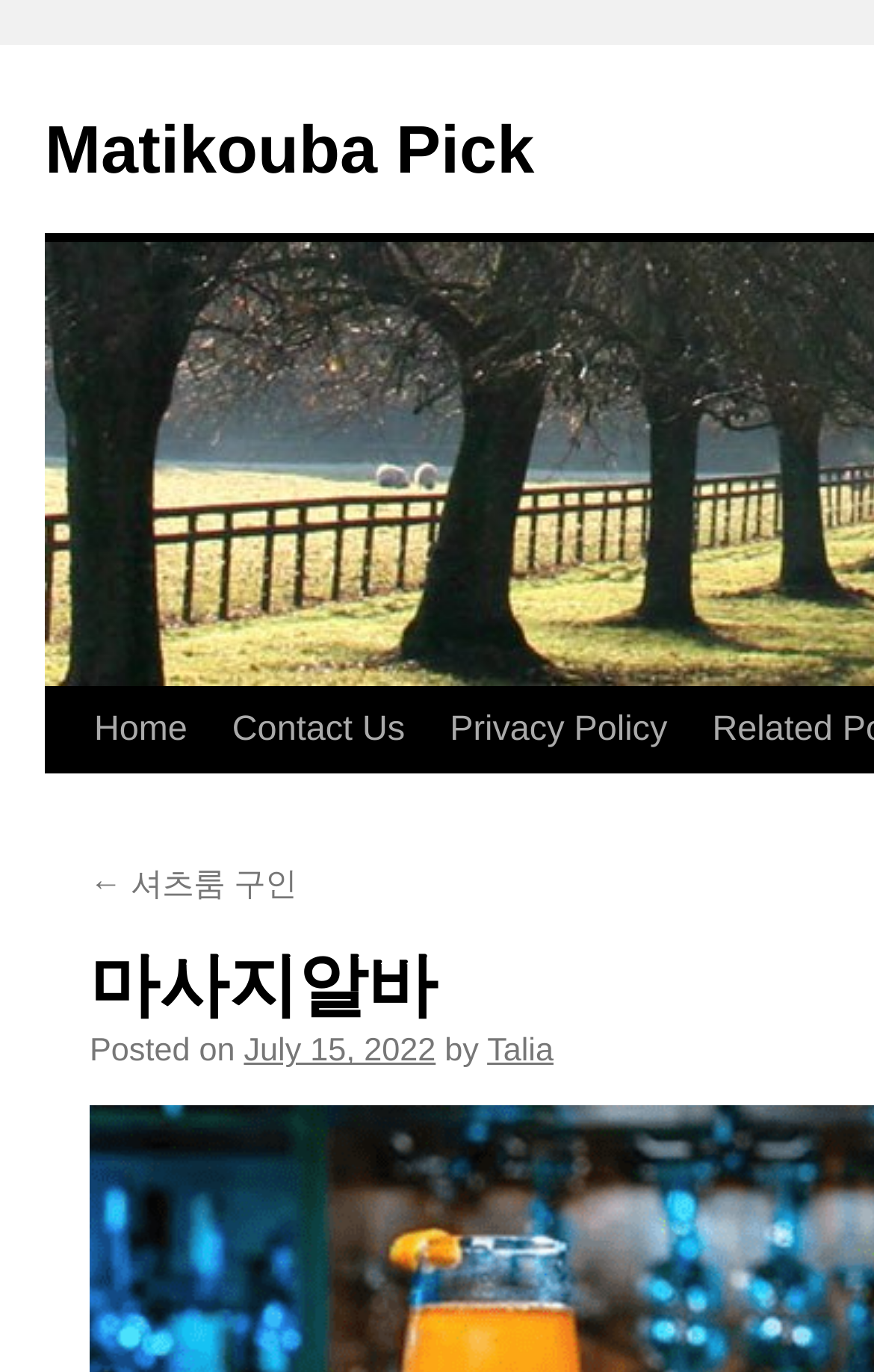Please give a short response to the question using one word or a phrase:
What is the purpose of the 'Skip to content' link?

To skip to the main content